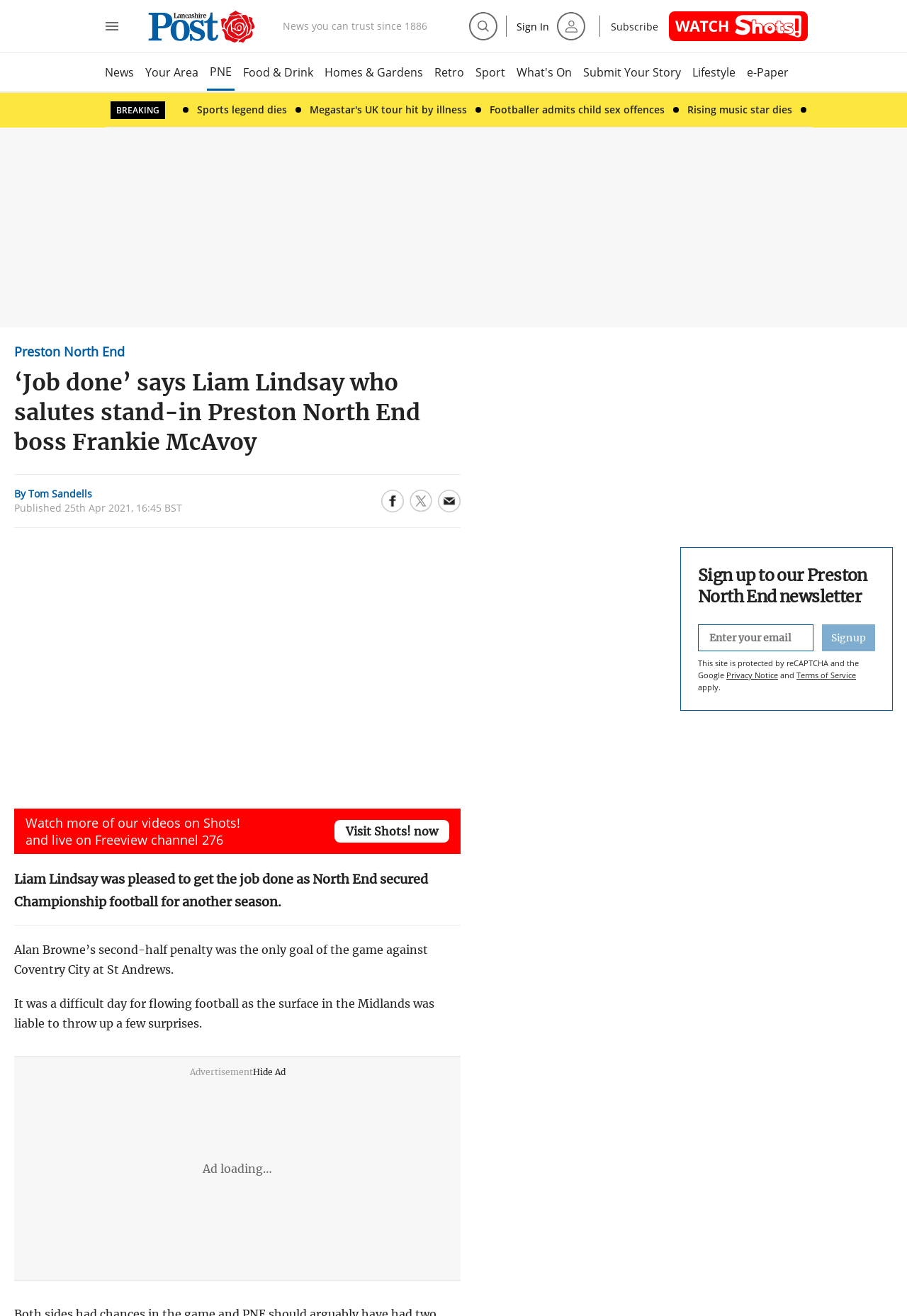What is the purpose of the 'Share to Facebook' button?
Provide a detailed answer to the question, using the image to inform your response.

The 'Share to Facebook' button is a generic element that allows users to share the webpage's content on their Facebook account, as indicated by the image and the button's description.